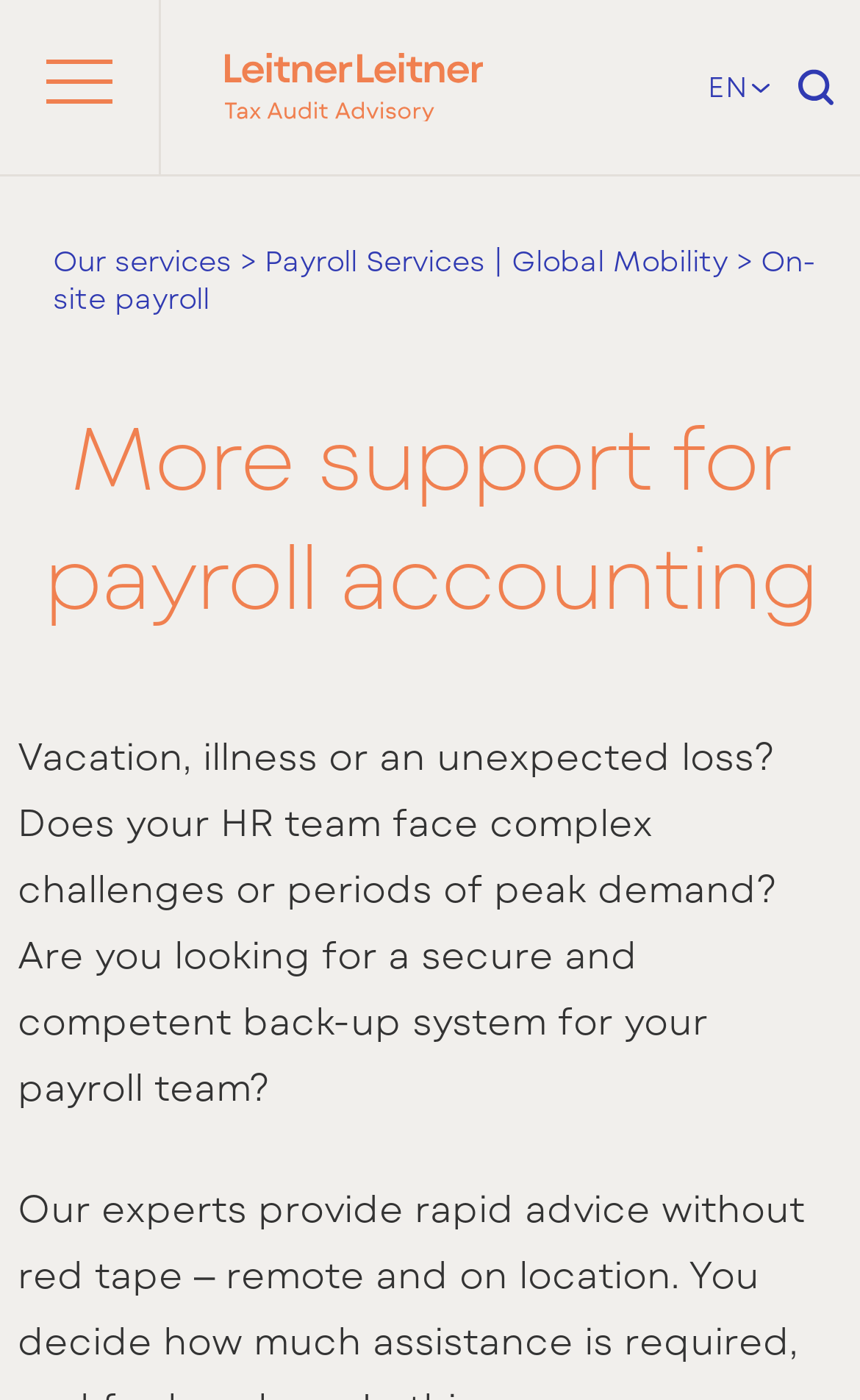Predict the bounding box of the UI element based on this description: "Payroll Services | Global Mobility".

[0.308, 0.173, 0.846, 0.199]